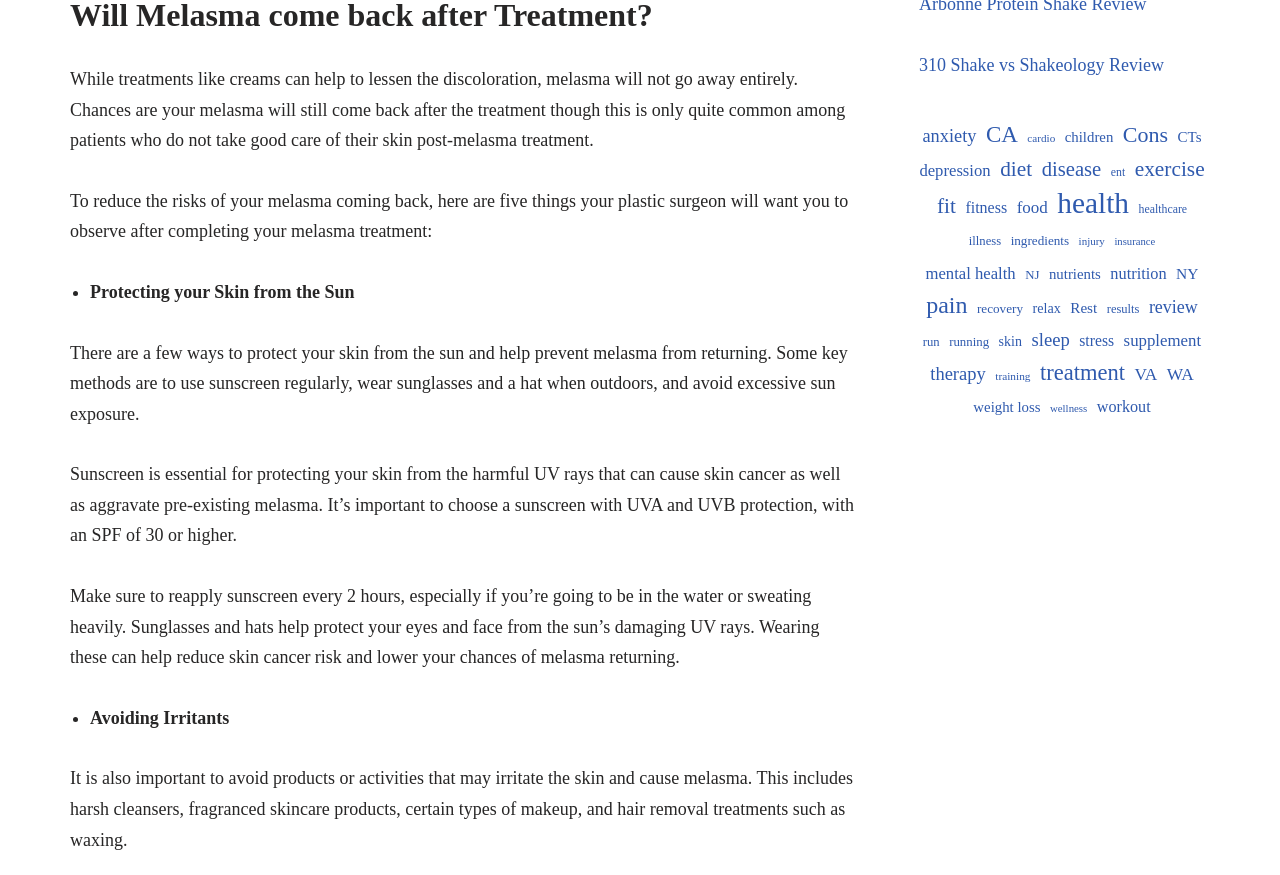What is melasma?
Based on the image, answer the question in a detailed manner.

Based on the text, melasma is a skin condition that causes discoloration, and it can be treated but may come back if not taken care of properly.